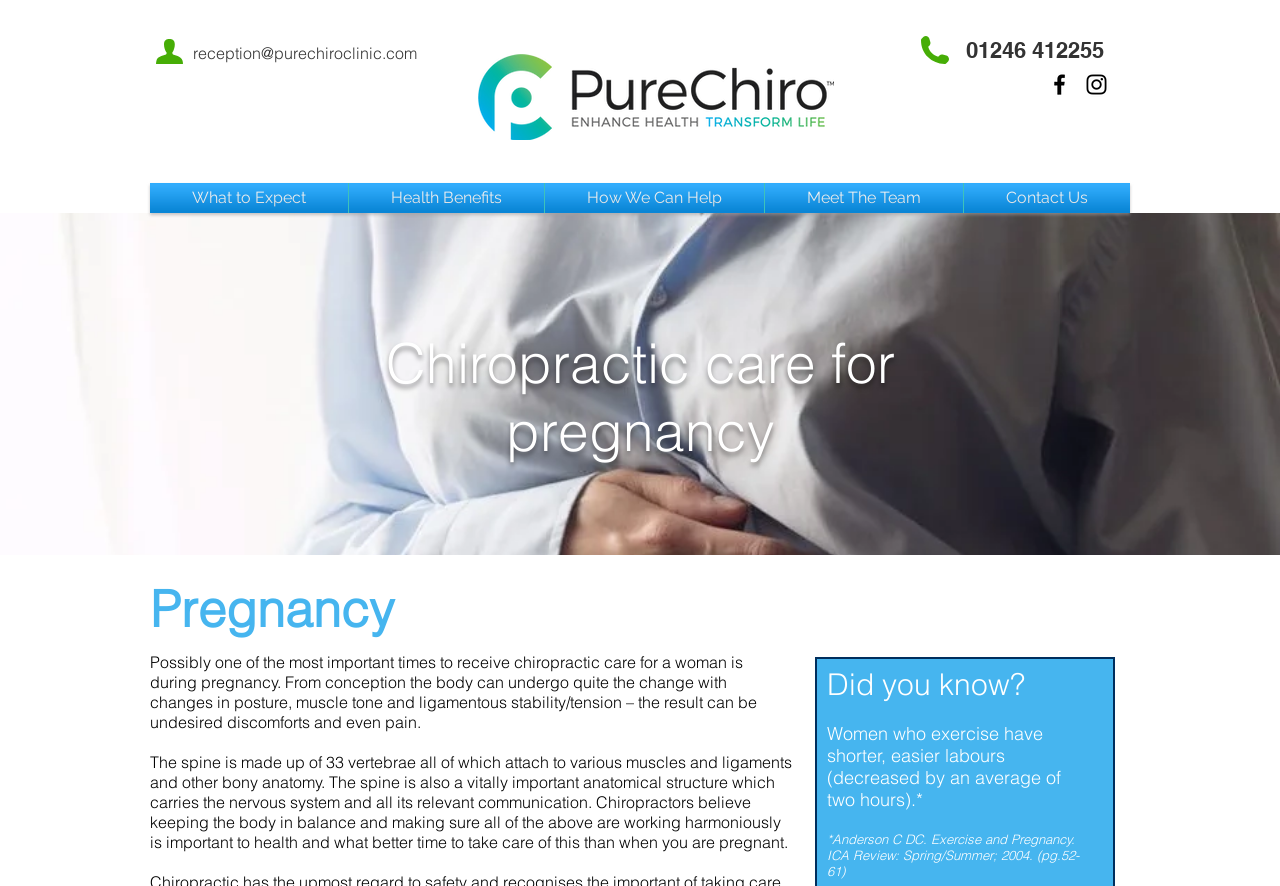What is the purpose of chiropractic care during pregnancy?
Refer to the image and provide a detailed answer to the question.

I inferred the purpose of chiropractic care during pregnancy by reading the StaticText element with the text 'Chiropractors believe keeping the body in balance and making sure all of the above are working harmoniously is important to health and what better time to take care of this than when you are pregnant.' located at [0.117, 0.849, 0.619, 0.962]. This text suggests that chiropractors aim to keep the body in balance during pregnancy.